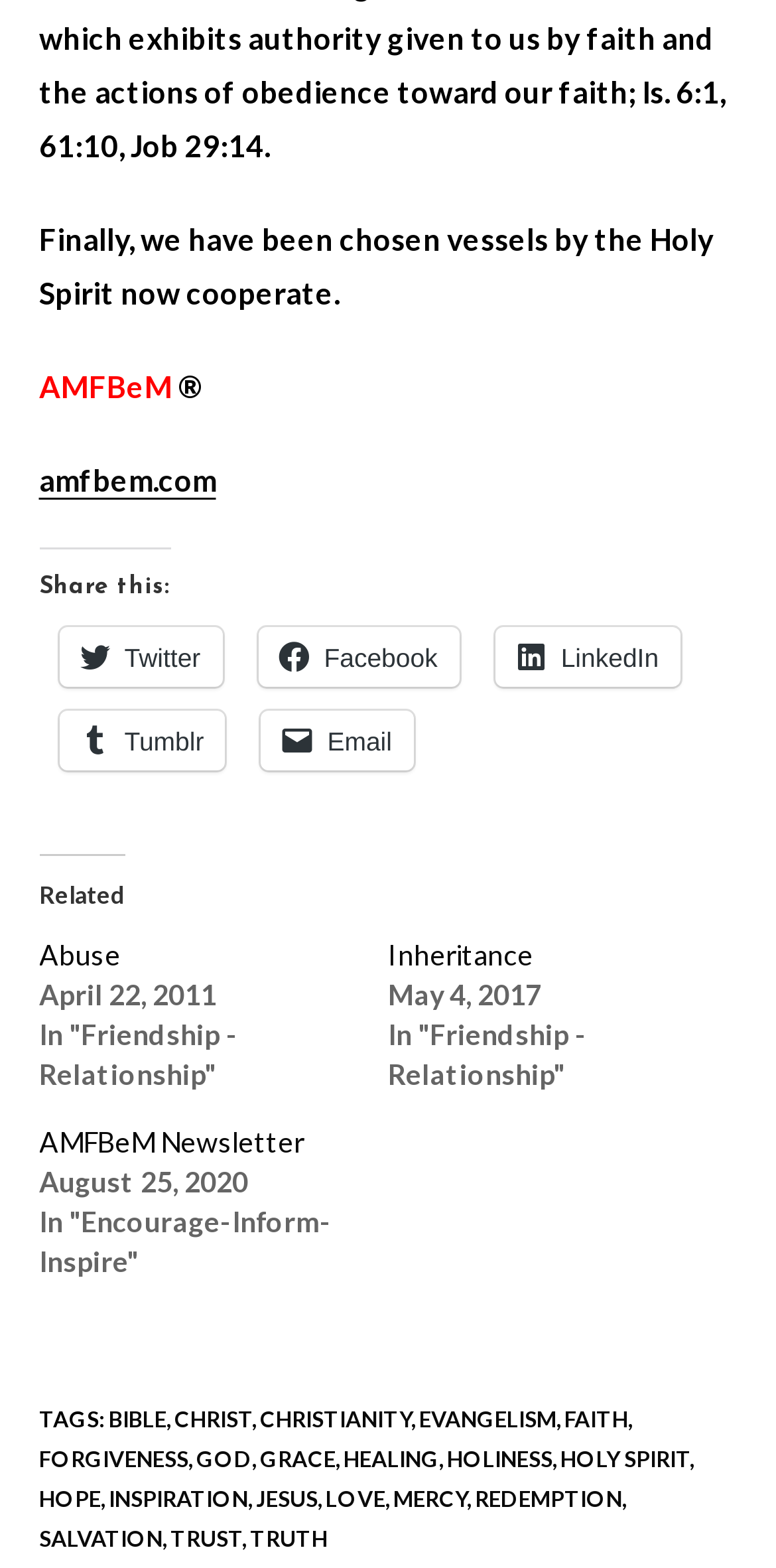Can you determine the bounding box coordinates of the area that needs to be clicked to fulfill the following instruction: "View related article 'Inheritance'"?

[0.5, 0.599, 0.687, 0.62]